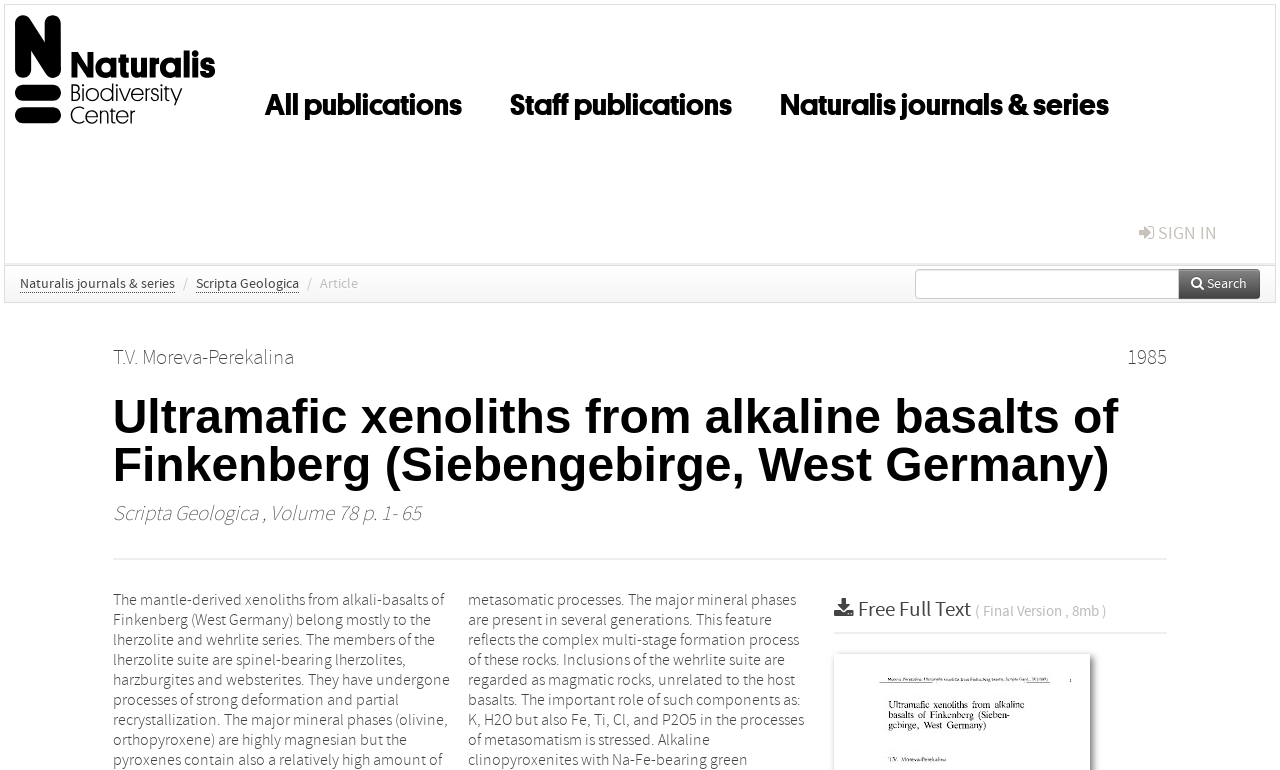Identify the bounding box for the described UI element. Provide the coordinates in (top-left x, top-left y, bottom-right x, bottom-right y) format with values ranging from 0 to 1: Scripta Geologica

[0.153, 0.358, 0.234, 0.381]